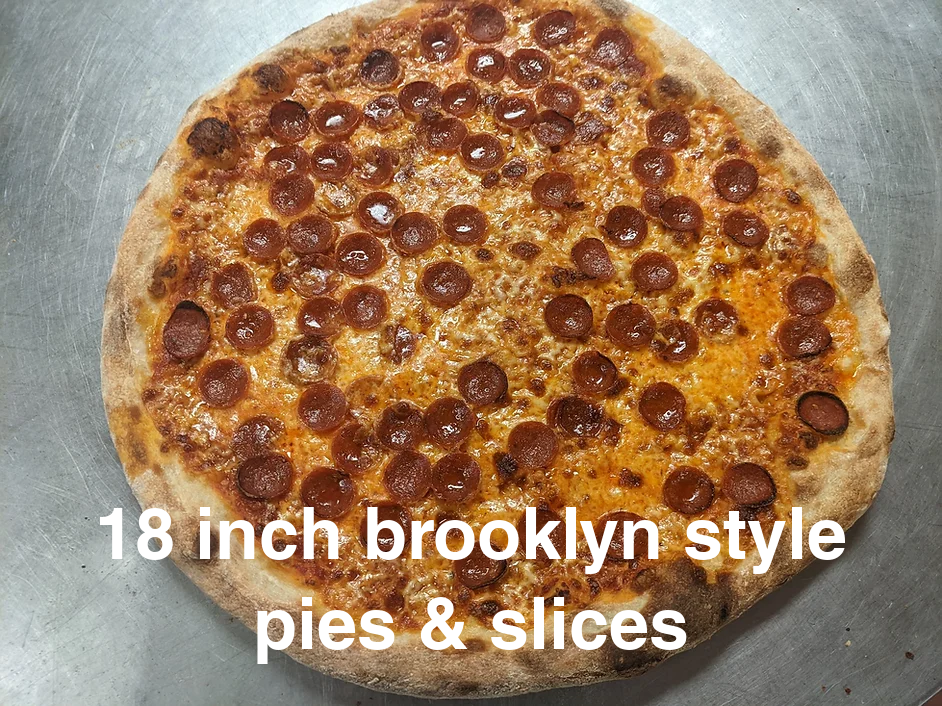Please use the details from the image to answer the following question comprehensively:
What material is the surface the pizza is presented on?

The caption states that the pizza is presented on a 'stainless steel surface', which suggests that the surface is made of stainless steel material.